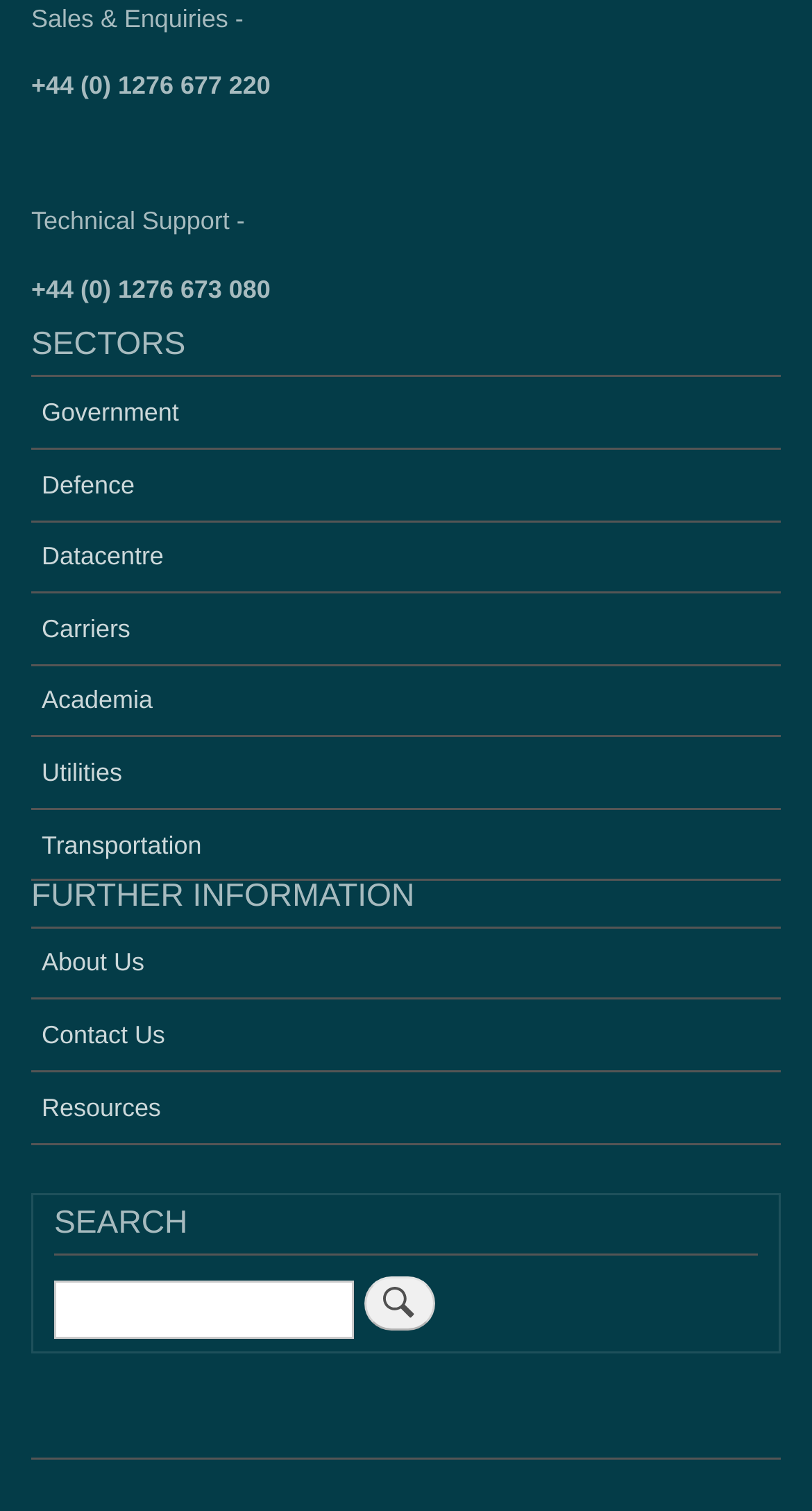How many sectors are listed?
Answer the question with detailed information derived from the image.

Under the 'SECTORS' navigation, there are 8 links listed, which are 'Government', 'Defence', 'Datacentre', 'Carriers', 'Academia', 'Utilities', 'Transportation', and therefore, there are 8 sectors listed.